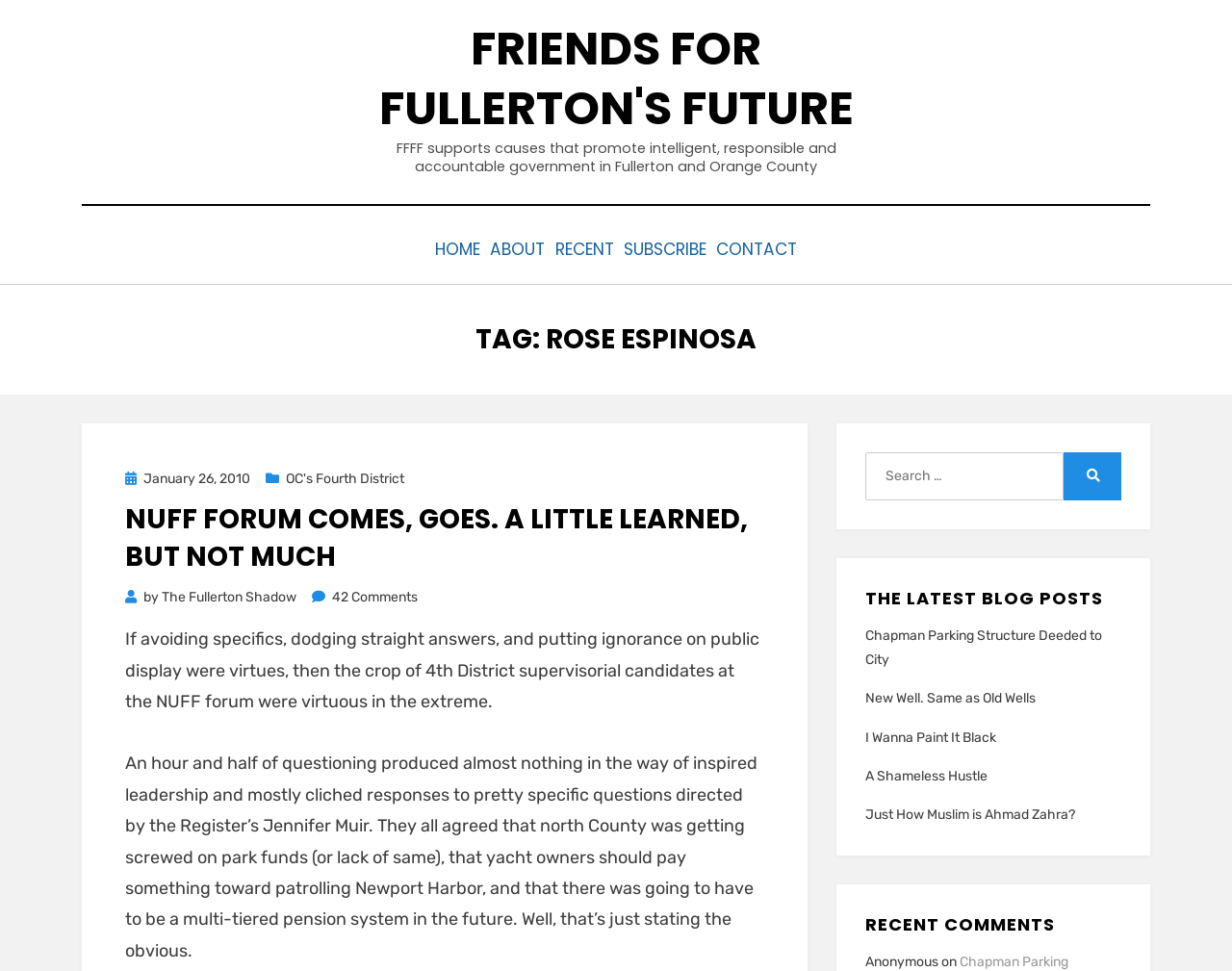Identify the text that serves as the heading for the webpage and generate it.

TAG: ROSE ESPINOSA